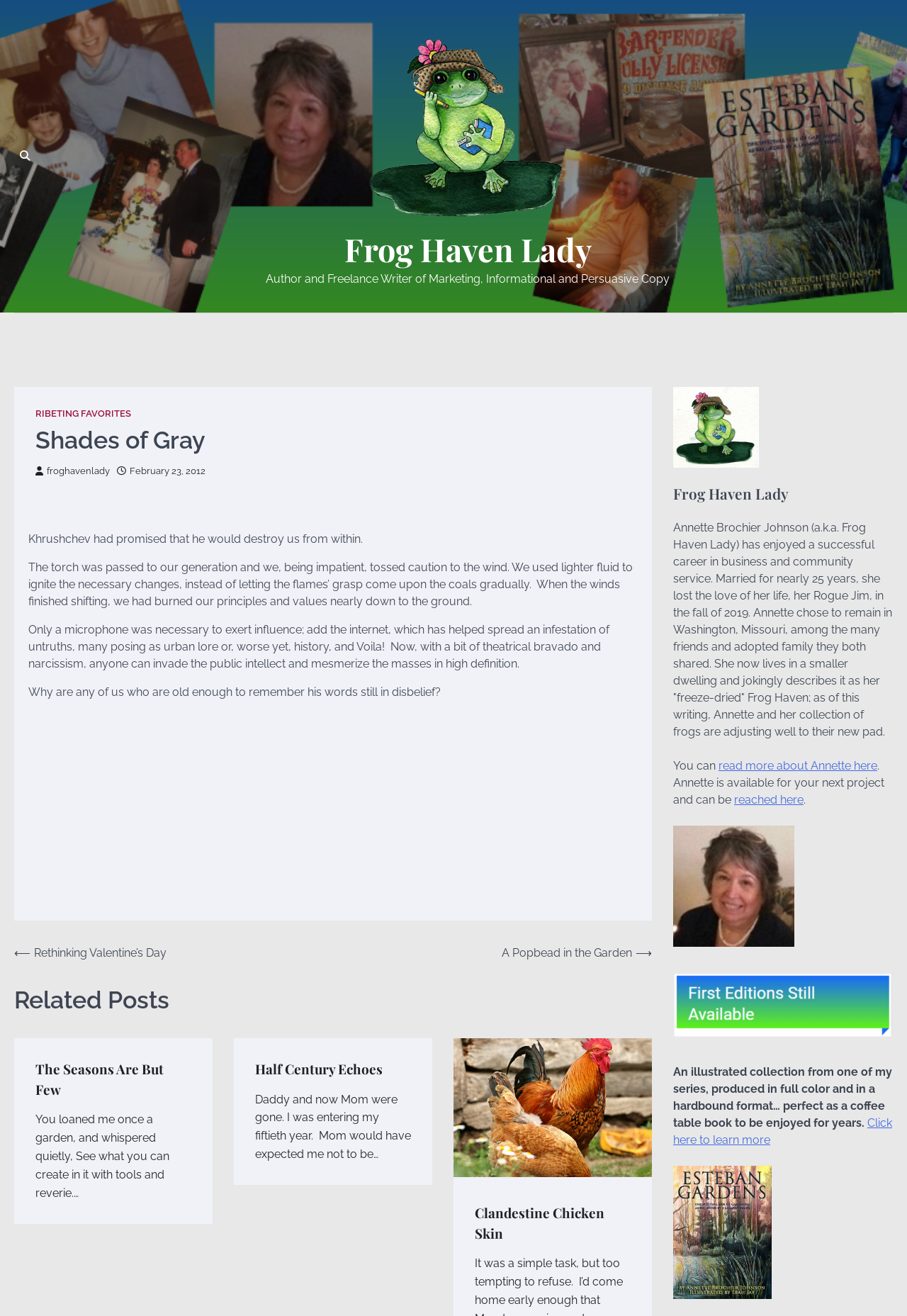What is the name of the author's late husband?
Use the information from the image to give a detailed answer to the question.

The name of the author's late husband can be determined by reading the static text 'Annette Brochier Johnson (a.k.a. Frog Haven Lady) has enjoyed a successful career in business and community service. Married for nearly 25 years, she lost the love of her life, her Rogue Jim, in the fall of 2019.' which is located in the author's bio section, indicating that the author's late husband's name is Rogue Jim.